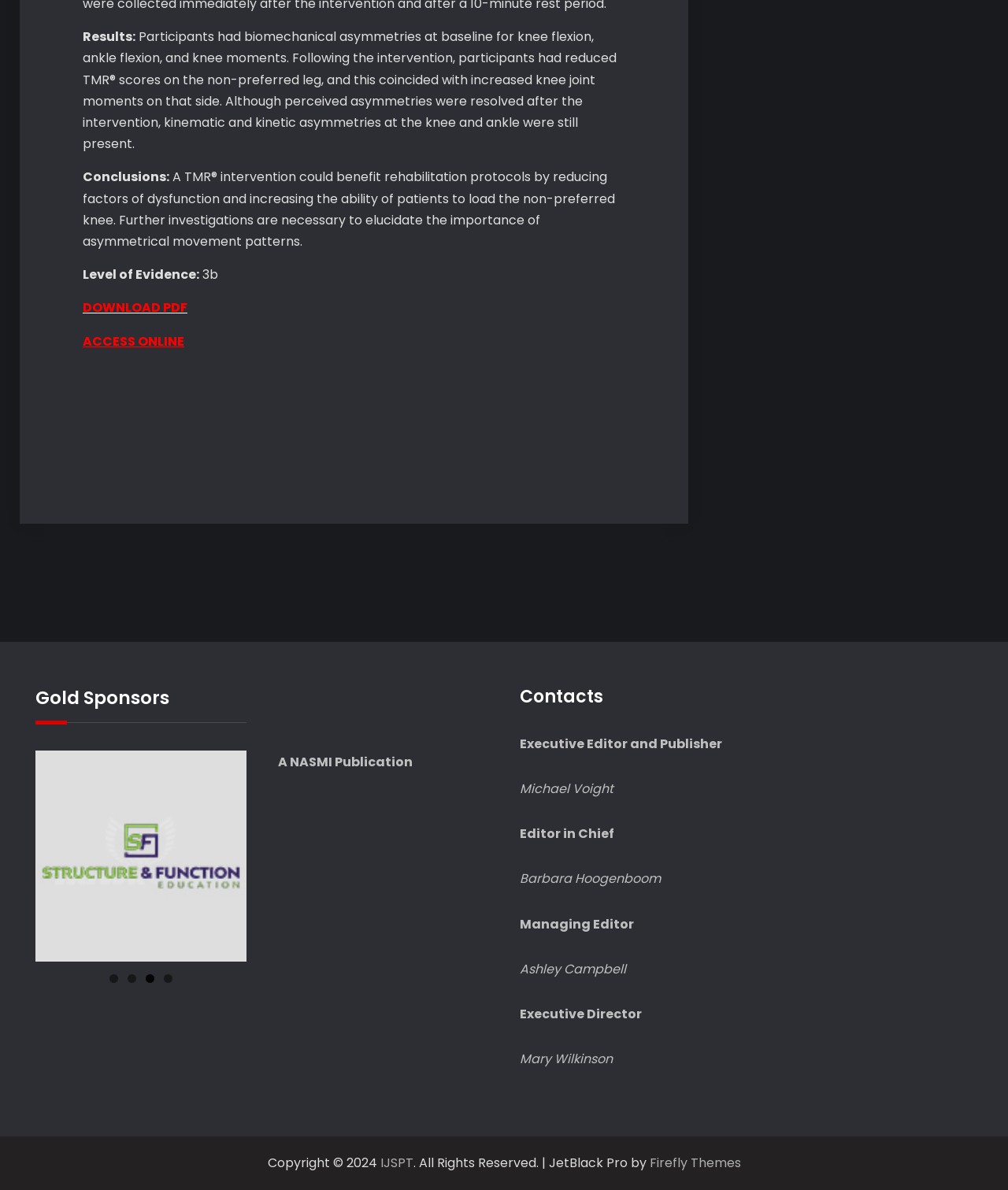Determine the bounding box coordinates for the region that must be clicked to execute the following instruction: "Contact Michael Voight".

[0.516, 0.655, 0.609, 0.67]